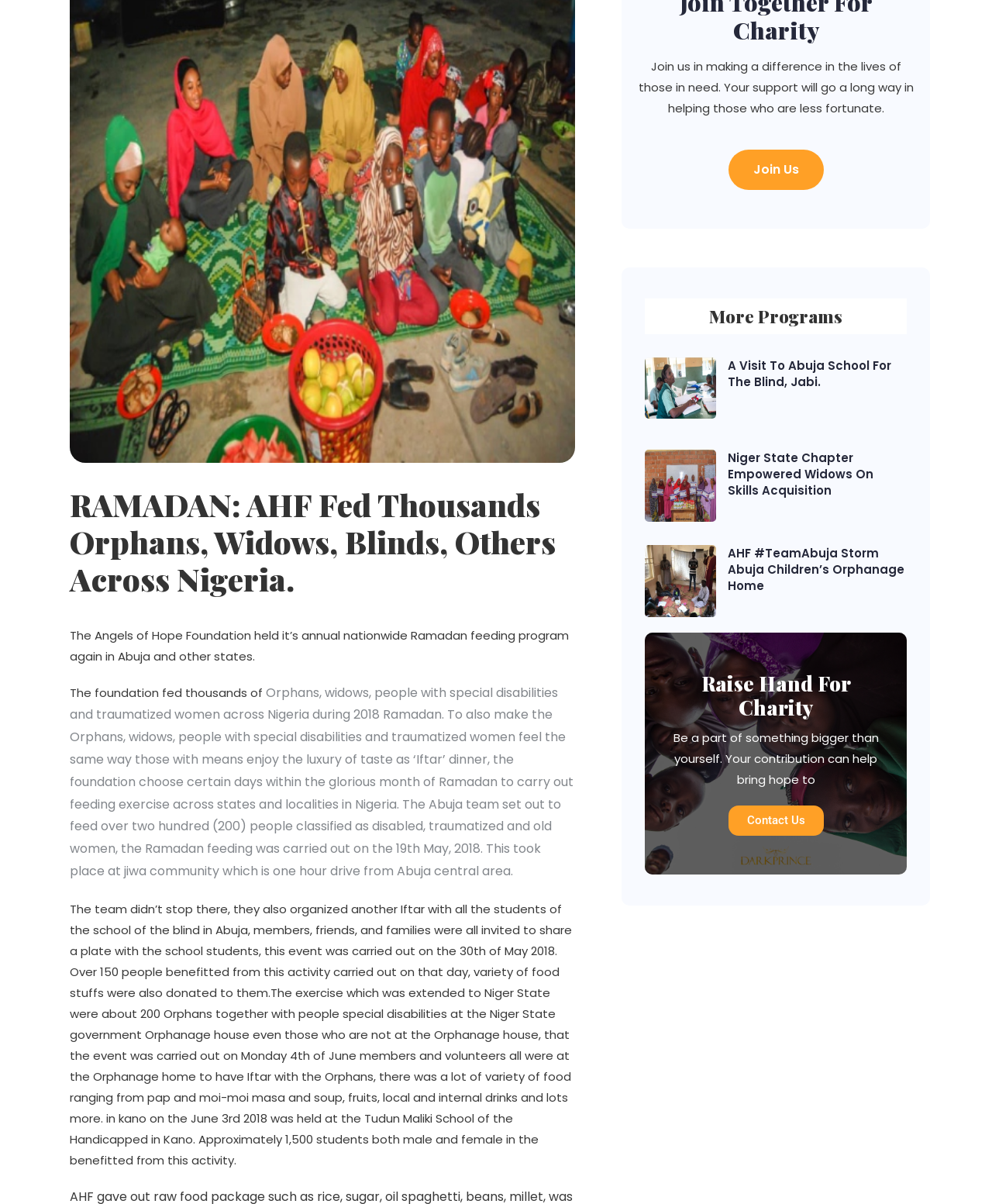From the webpage screenshot, predict the bounding box of the UI element that matches this description: "Contact Us".

[0.734, 0.669, 0.83, 0.694]